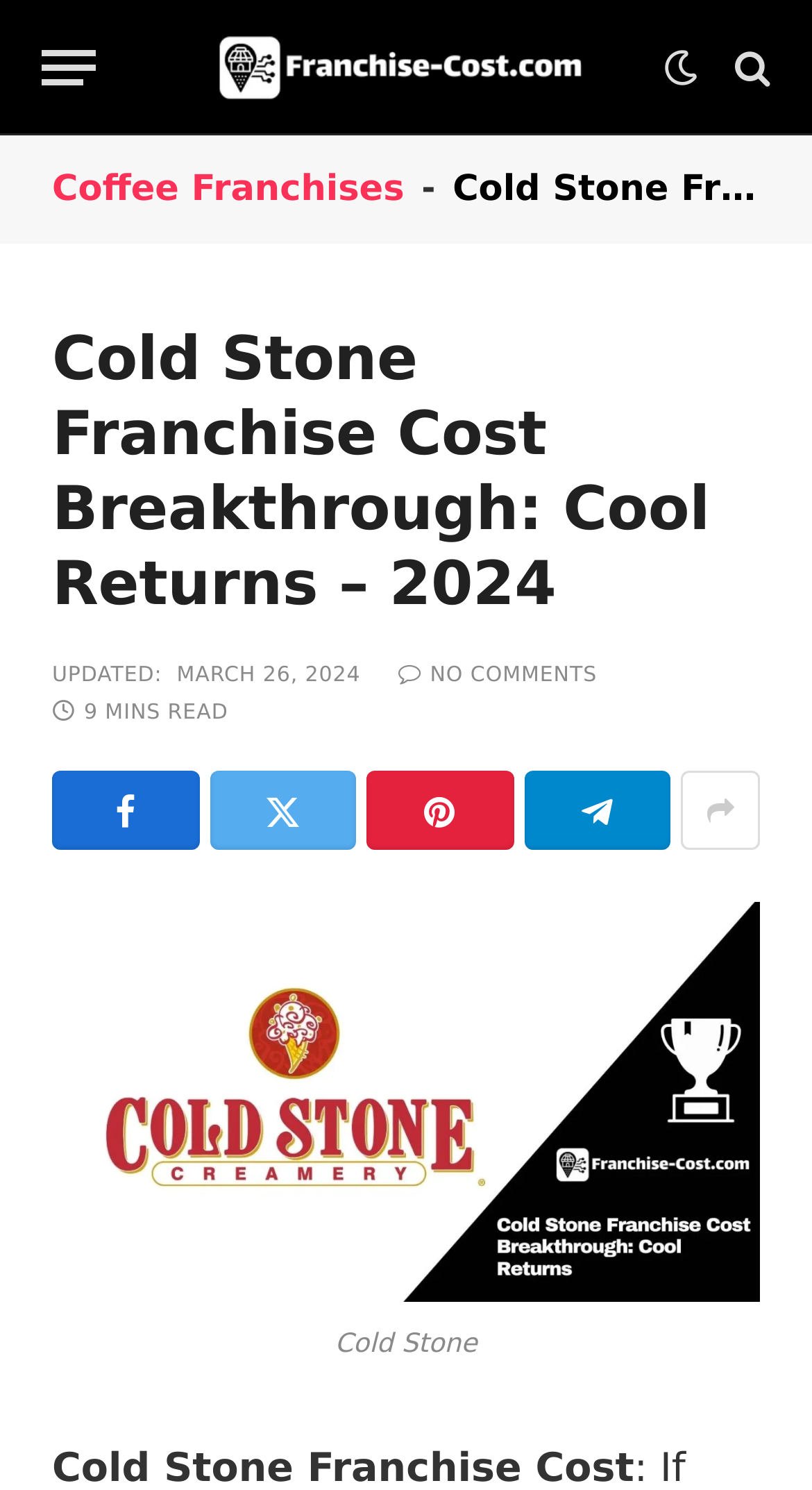Pinpoint the bounding box coordinates of the clickable area needed to execute the instruction: "Visit the Franchise-Cost homepage". The coordinates should be specified as four float numbers between 0 and 1, i.e., [left, top, right, bottom].

[0.26, 0.0, 0.74, 0.091]